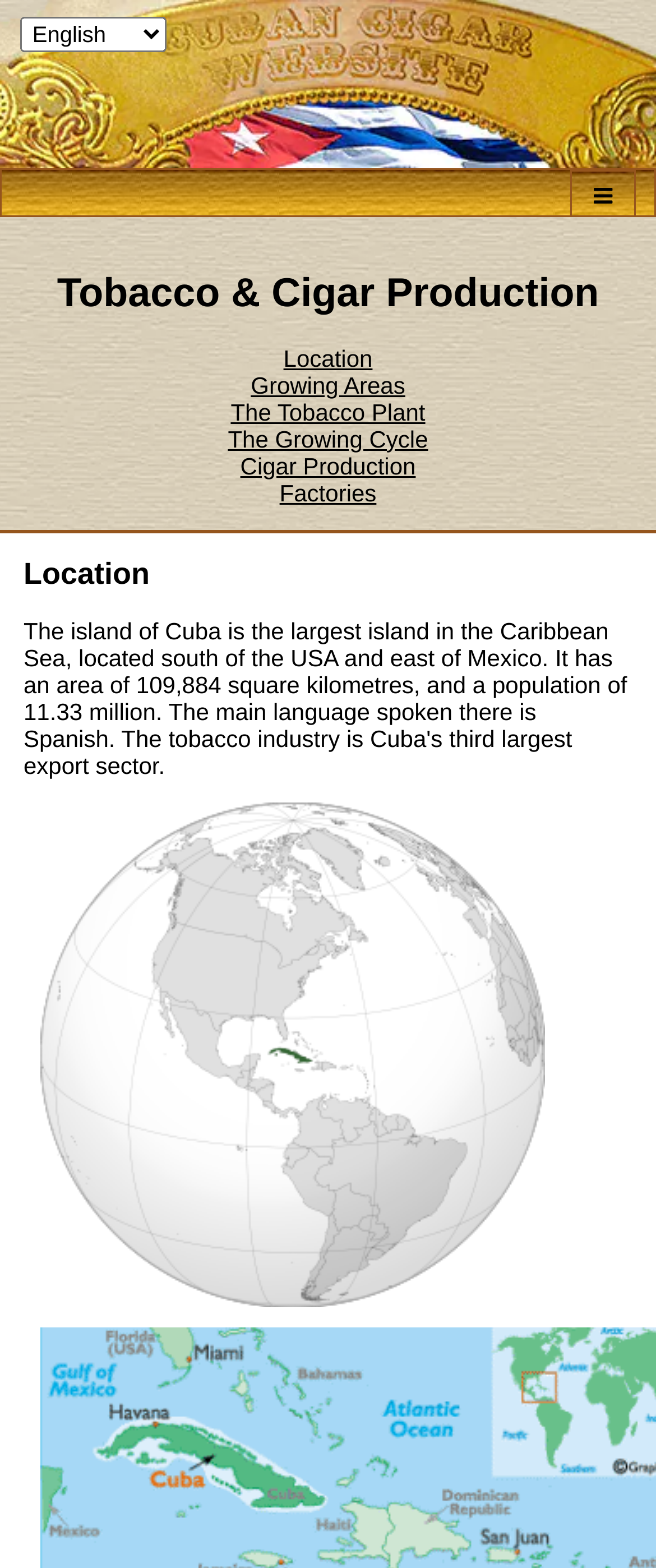Please answer the following question using a single word or phrase: 
How many sections are there on this webpage?

2